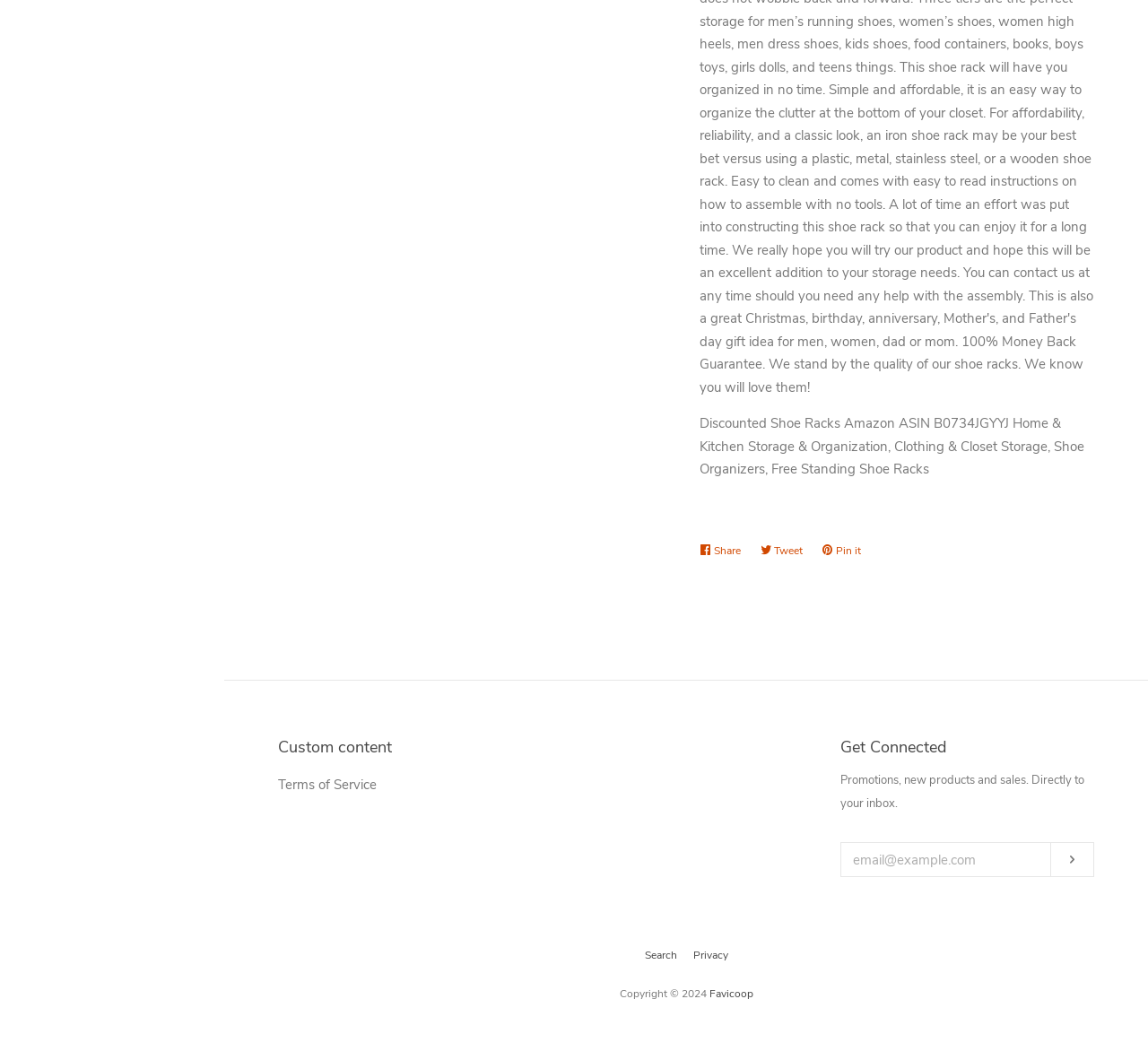Determine the bounding box coordinates of the clickable region to execute the instruction: "Share on Facebook". The coordinates should be four float numbers between 0 and 1, denoted as [left, top, right, bottom].

[0.609, 0.505, 0.653, 0.534]